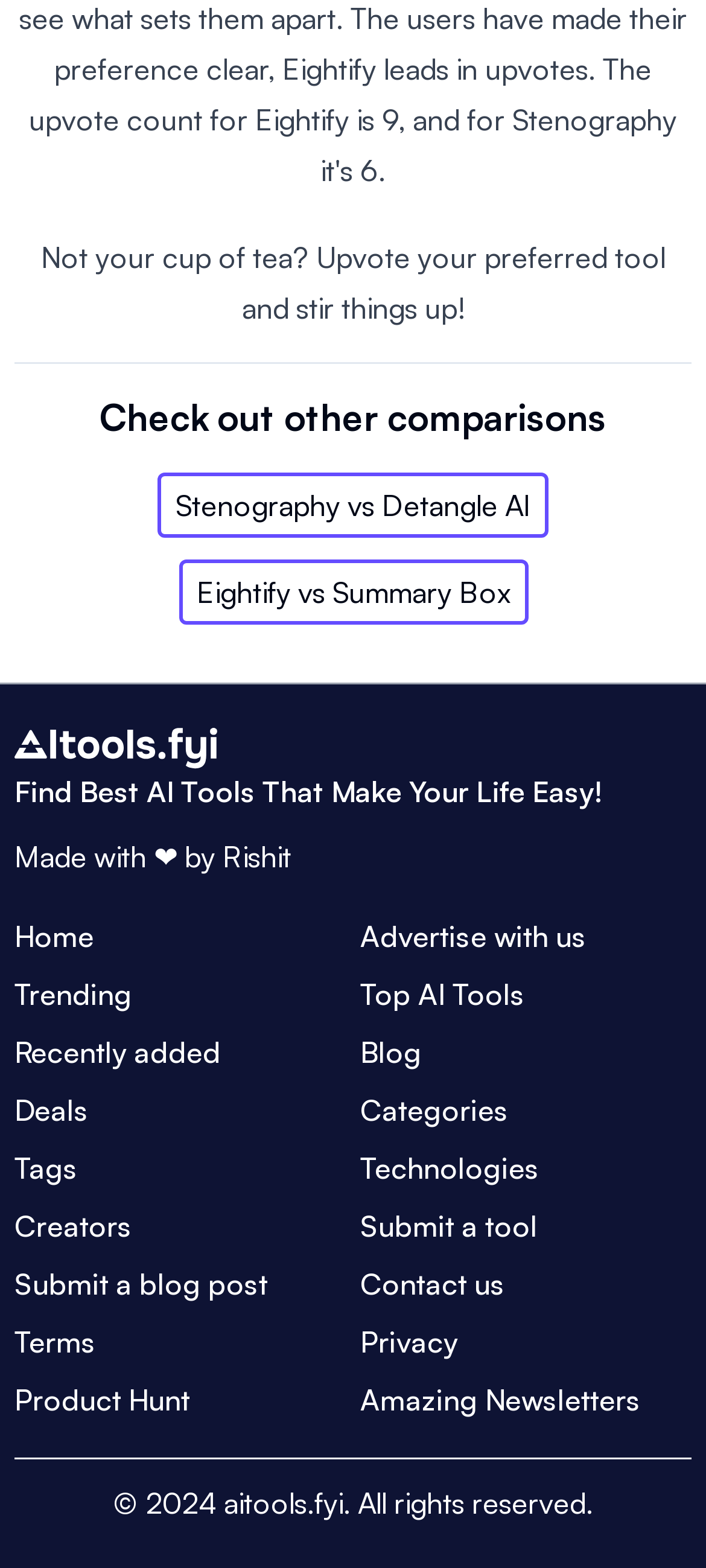Using the information in the image, could you please answer the following question in detail:
Who is the creator of this website?

The creator's name is mentioned in the link element 'Rishit' which is located in the footer section, accompanied by the text 'Made with ❤️ by'.